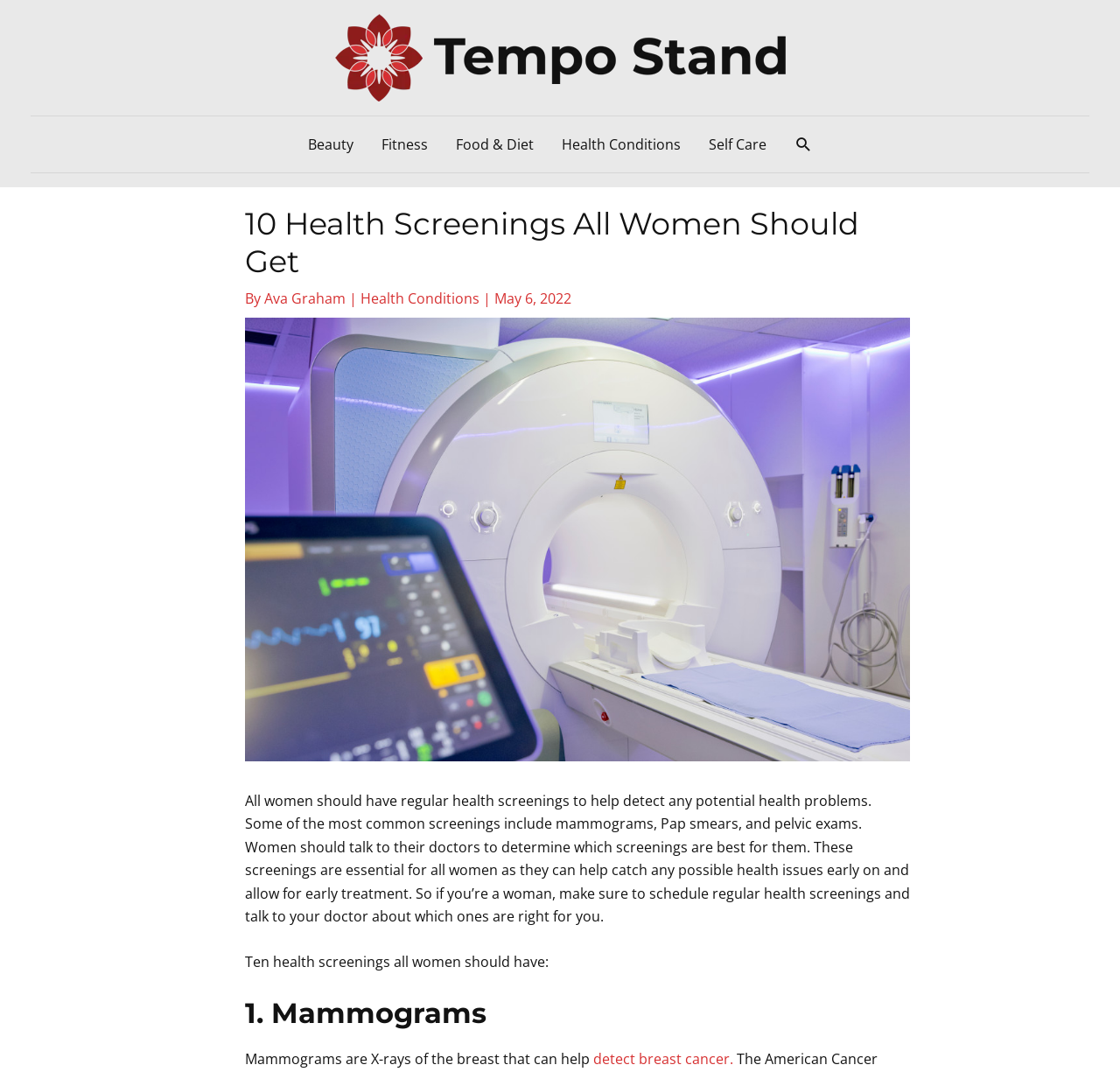Given the element description, predict the bounding box coordinates in the format (top-left x, top-left y, bottom-right x, bottom-right y). Make sure all values are between 0 and 1. Here is the element description: Food & Diet

[0.394, 0.109, 0.489, 0.161]